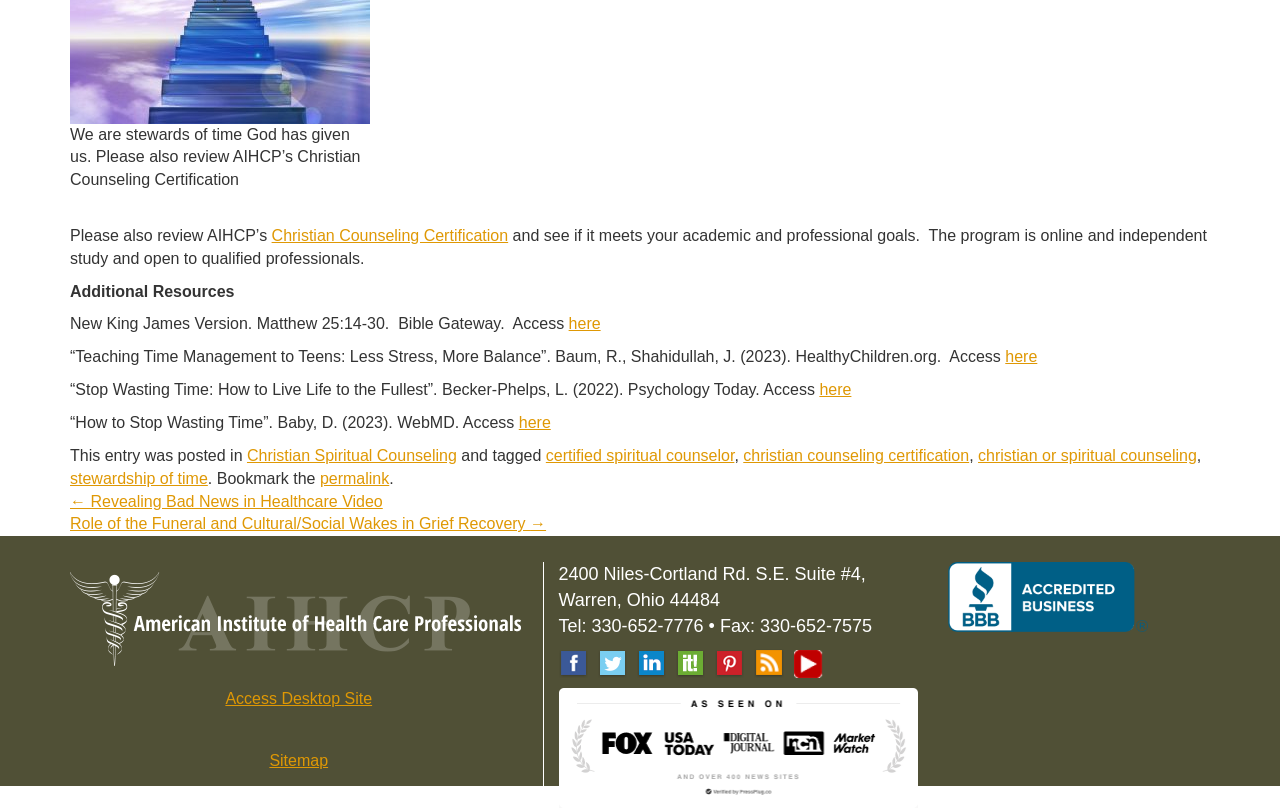What is the address of the organization?
Please provide a single word or phrase as the answer based on the screenshot.

2400 Niles-Cortland Rd. S.E. Suite #4, Warren, Ohio 44484